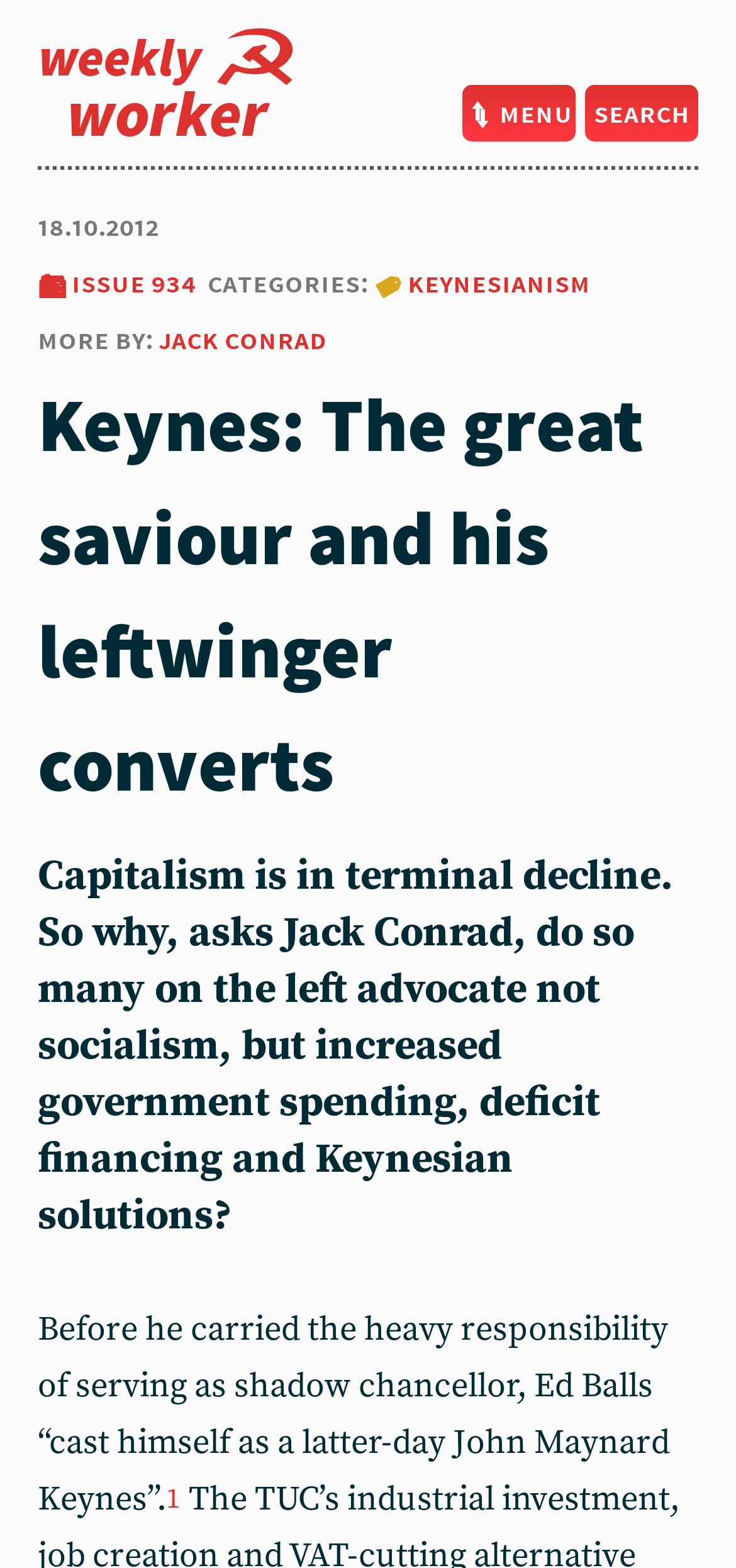Please predict the bounding box coordinates (top-left x, top-left y, bottom-right x, bottom-right y) for the UI element in the screenshot that fits the description: here

None